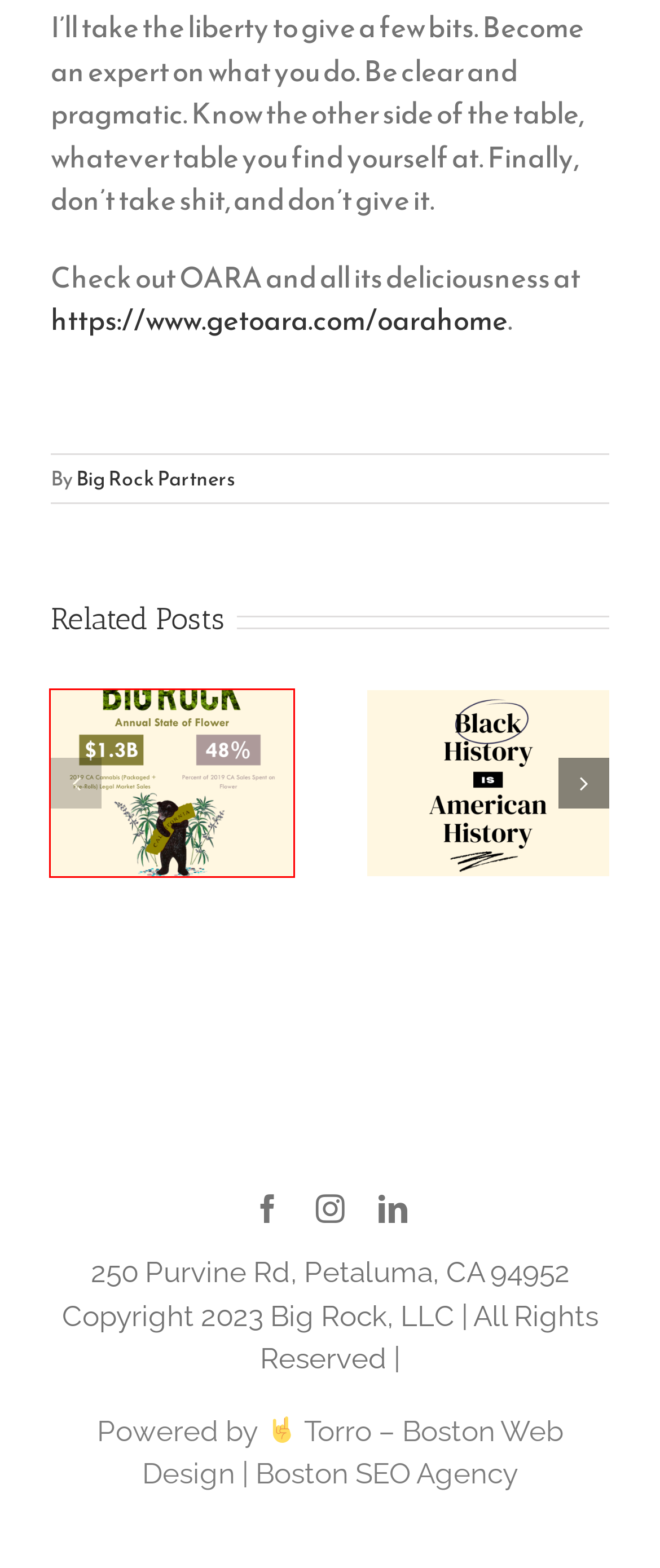Given a webpage screenshot featuring a red rectangle around a UI element, please determine the best description for the new webpage that appears after the element within the bounding box is clicked. The options are:
A. Big Rock Partners, Author at Big Rock
B. FINANCIAL RESOURCES THAT CAN HELP YOU WEATHER COVID-19 - Big Rock
C. The Best Boston Web Design Company for Your Needs In 2023
D. Big Rock Partners | Growing the Next Generation of Cannabis
E. Voted #1 Boston SEO Agency | Search Engine Optimization Services
F. The Journey Toward Cannabis Appellations & Why It’s So Important - Big Rock
G. Annual State of Flower, 2020 - Big Rock
H. Black-Owned Cannabis Companies - Big Rock

G